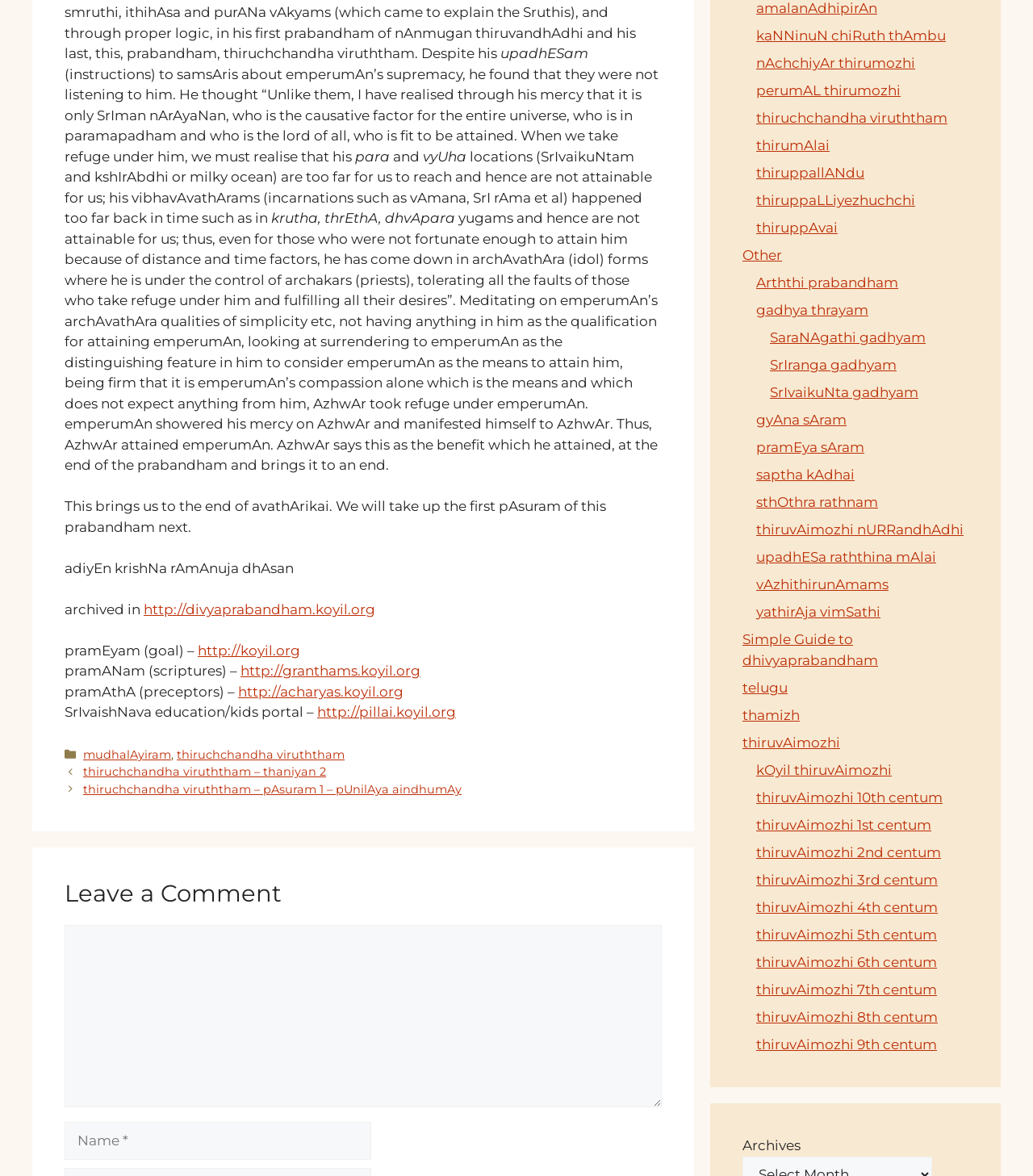Determine the bounding box of the UI component based on this description: "Simple Guide to dhivyaprabandham". The bounding box coordinates should be four float values between 0 and 1, i.e., [left, top, right, bottom].

[0.719, 0.537, 0.85, 0.568]